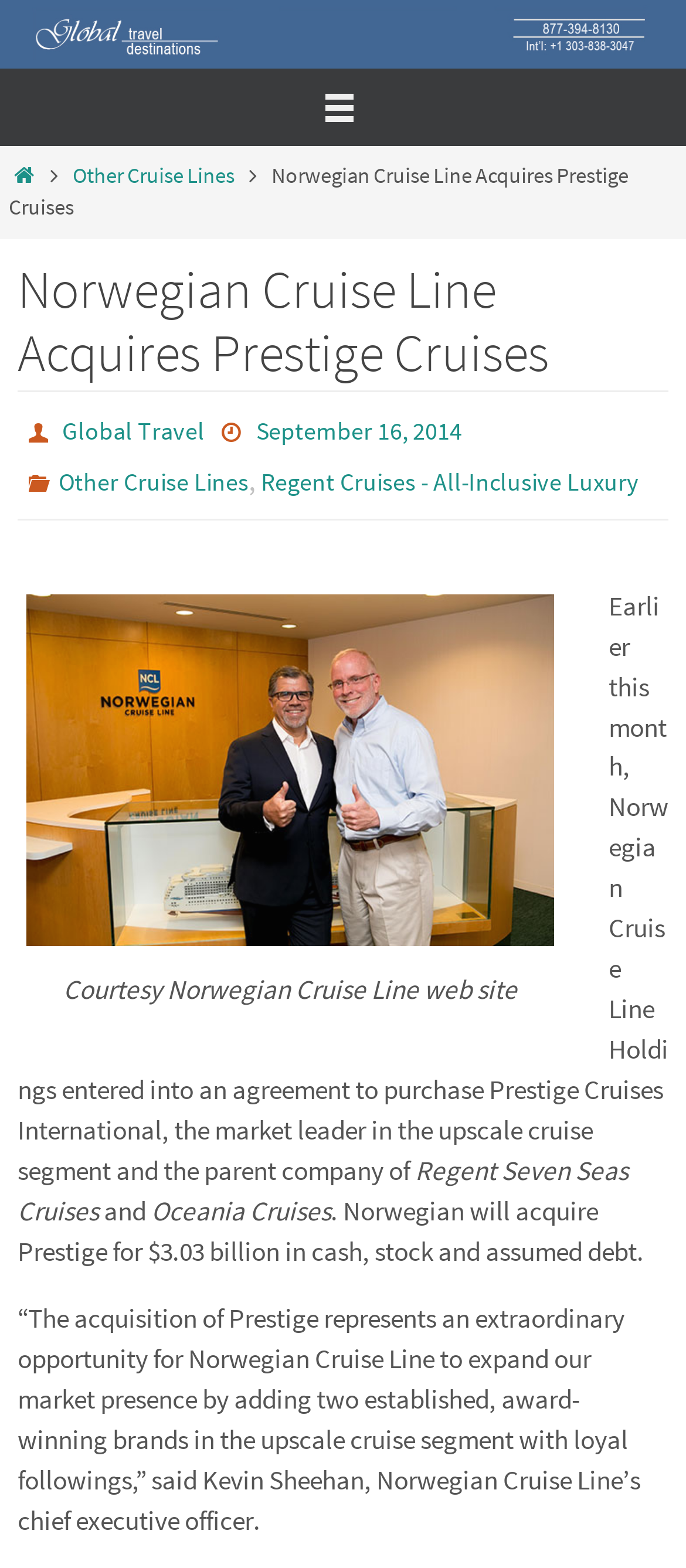What is the name of the cruise line mentioned alongside Regent and Oceania?
Please answer the question as detailed as possible.

The answer can be found in the paragraph that mentions Regent Seven Seas Cruises and Oceania Cruises. The sentence also mentions Norwegian Cruise Line alongside these two cruise lines.